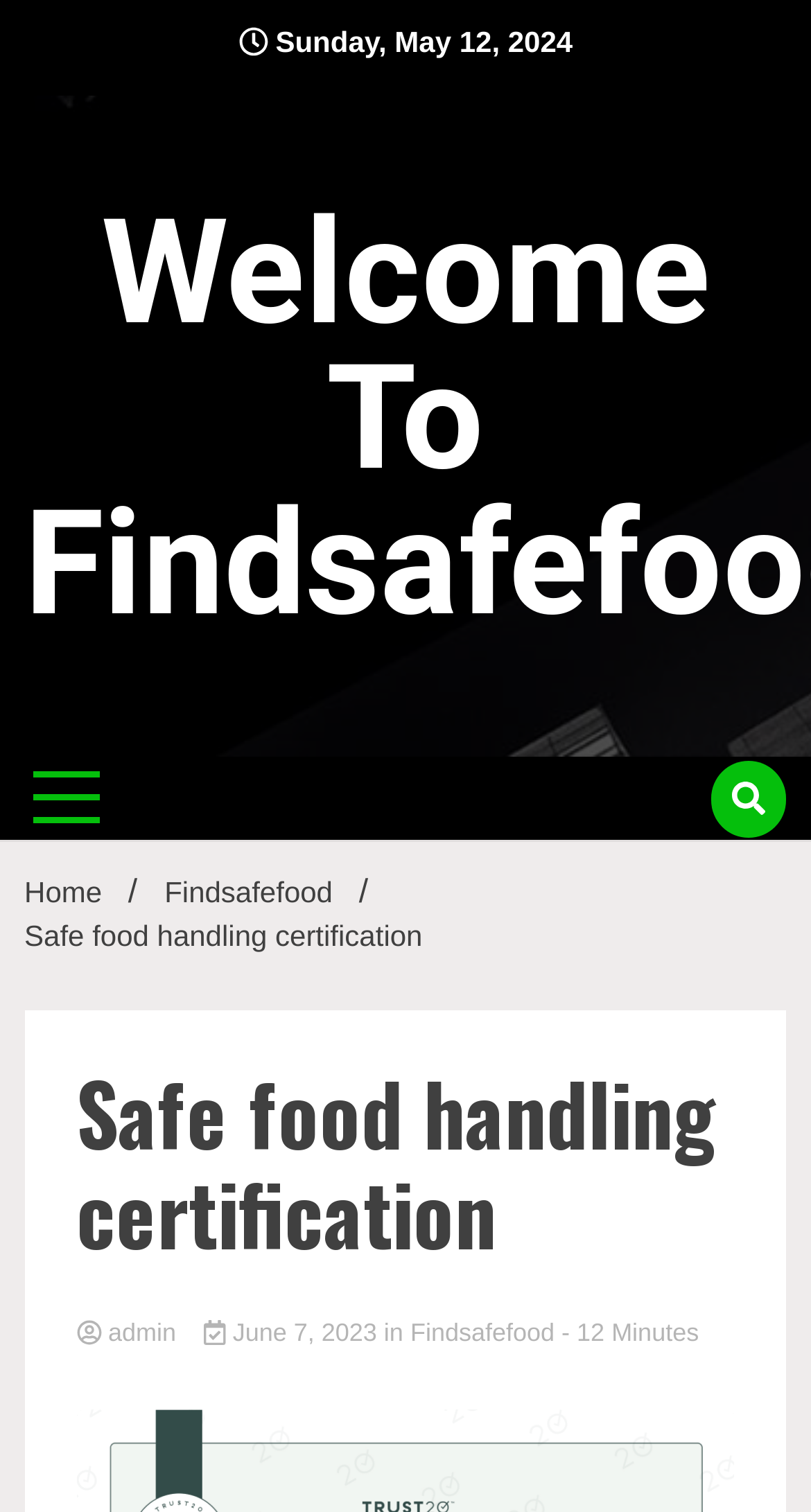Please determine the headline of the webpage and provide its content.

Welcome To Findsafefood.com